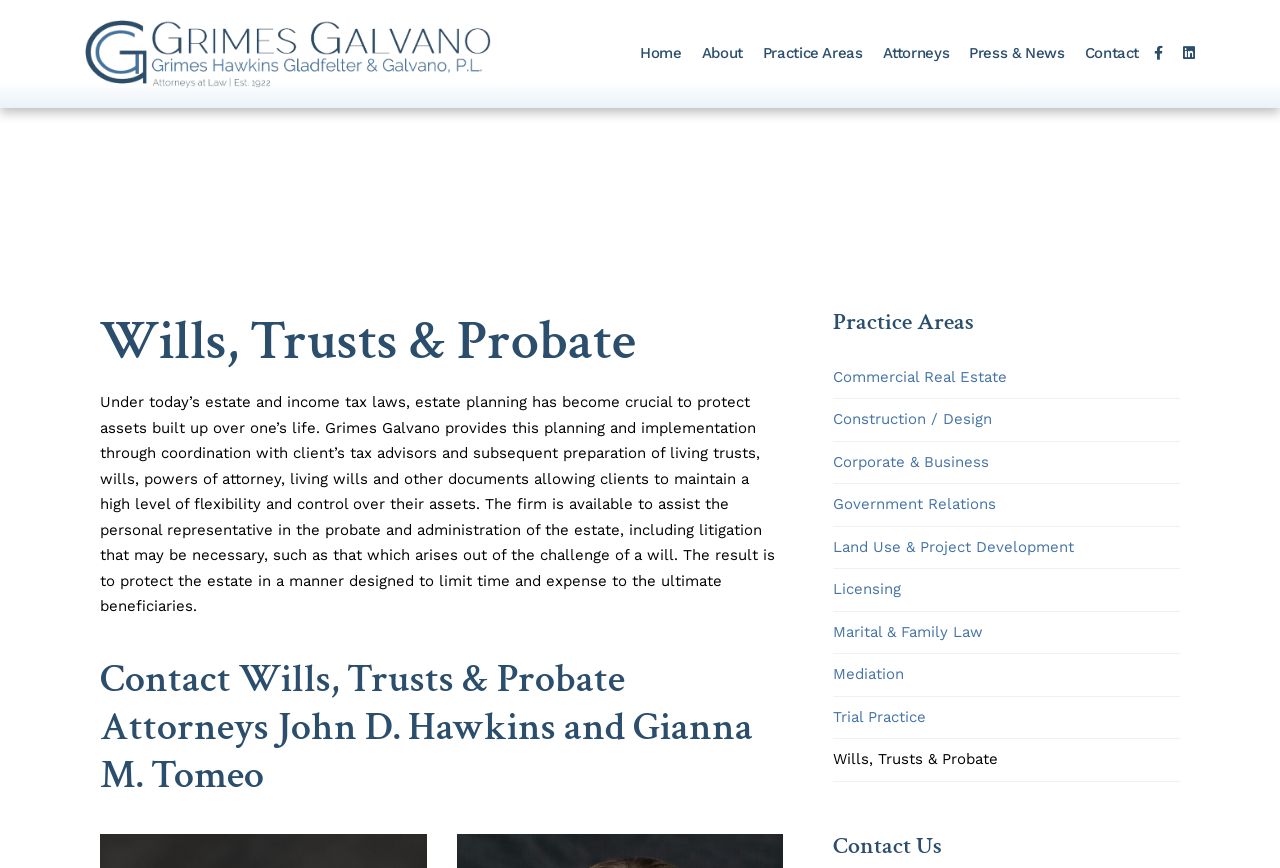Please find the bounding box coordinates of the element that you should click to achieve the following instruction: "Contact Wills, Trusts & Probate Attorneys". The coordinates should be presented as four float numbers between 0 and 1: [left, top, right, bottom].

[0.078, 0.754, 0.612, 0.92]